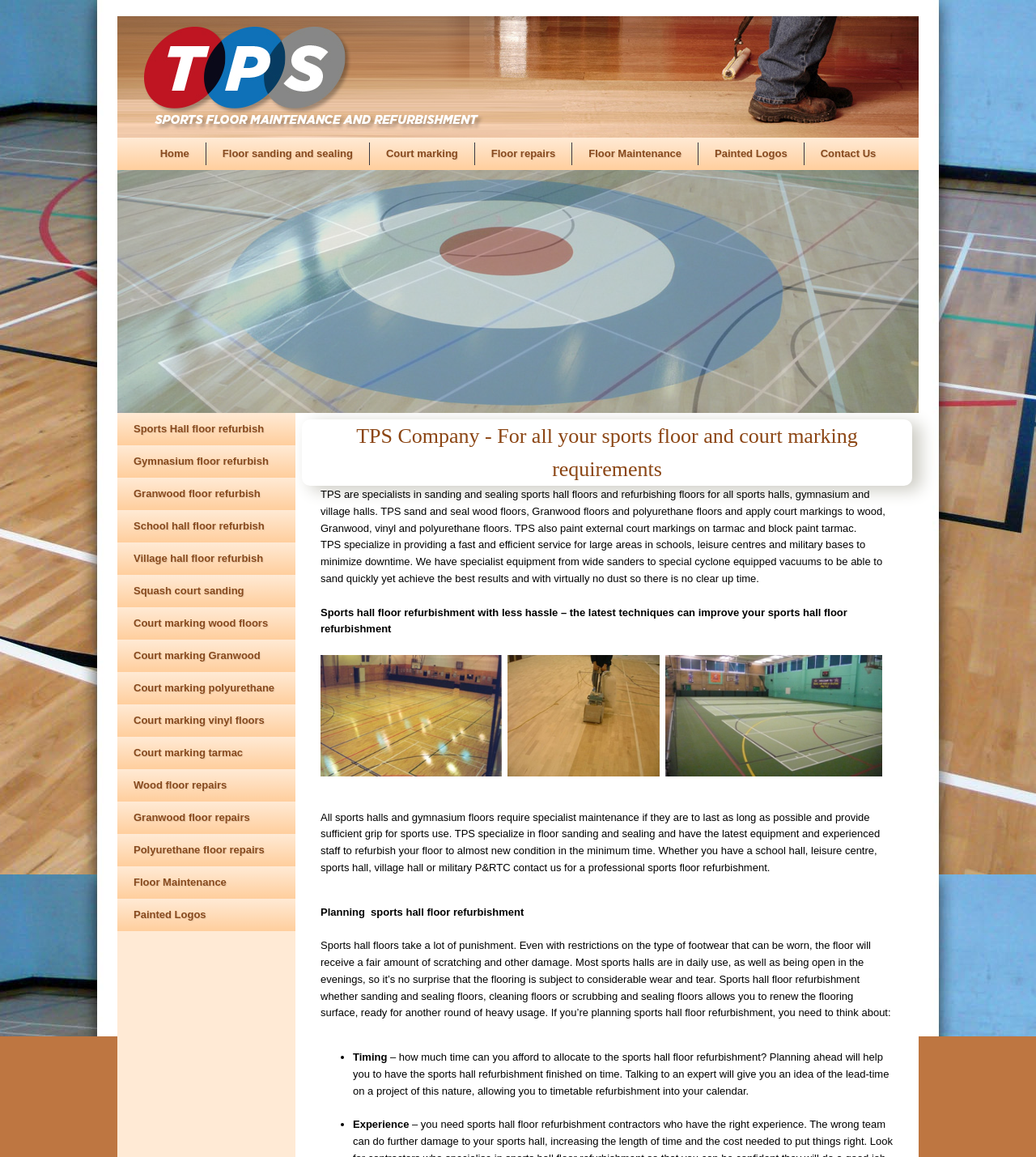Identify the bounding box of the UI component described as: "Floor Maintenance".

[0.113, 0.753, 0.234, 0.773]